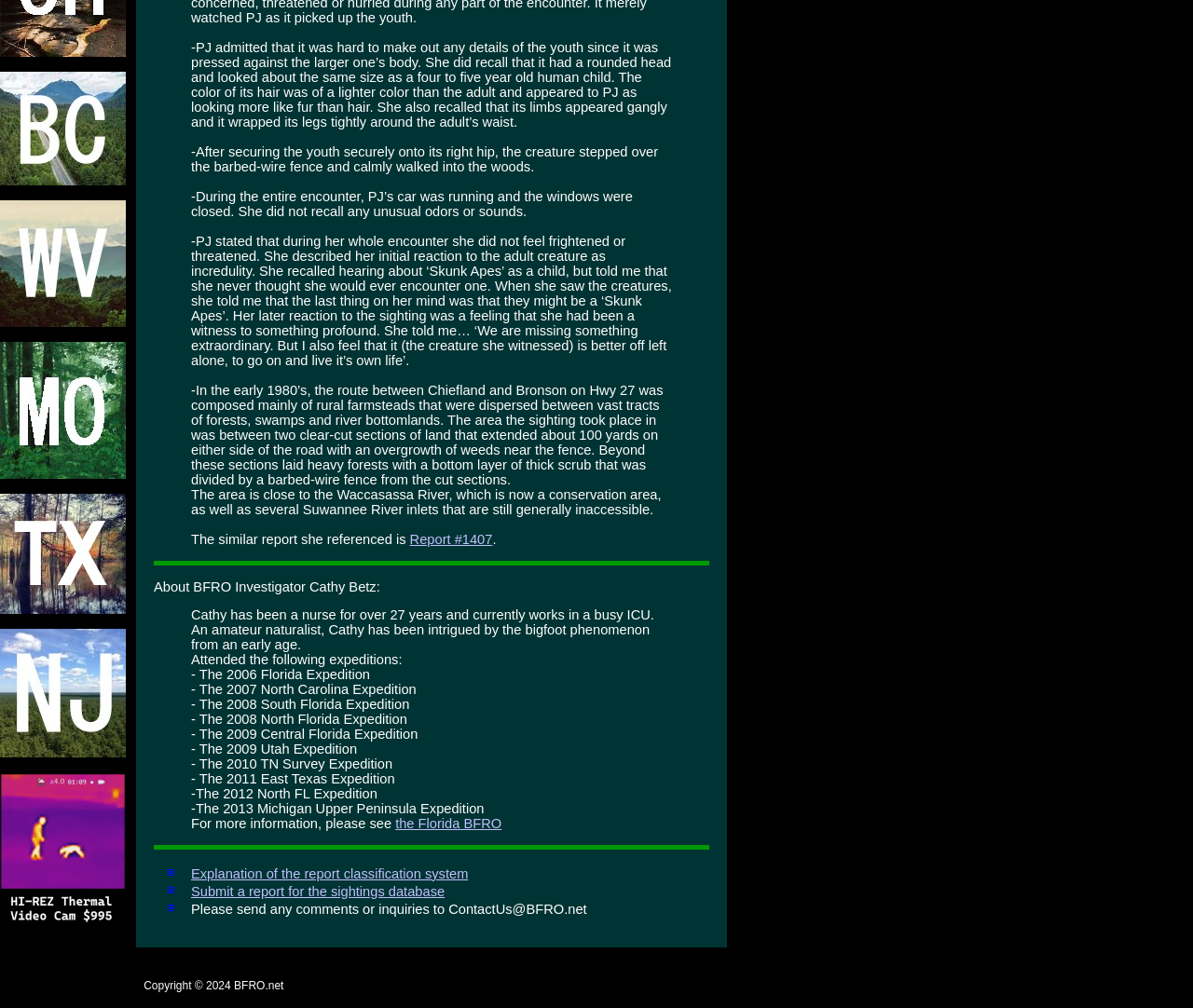What is the name of the river mentioned in the text?
Use the image to give a comprehensive and detailed response to the question.

The text mentions the Waccasassa River as a nearby conservation area, along with several Suwannee River inlets that are still generally inaccessible.